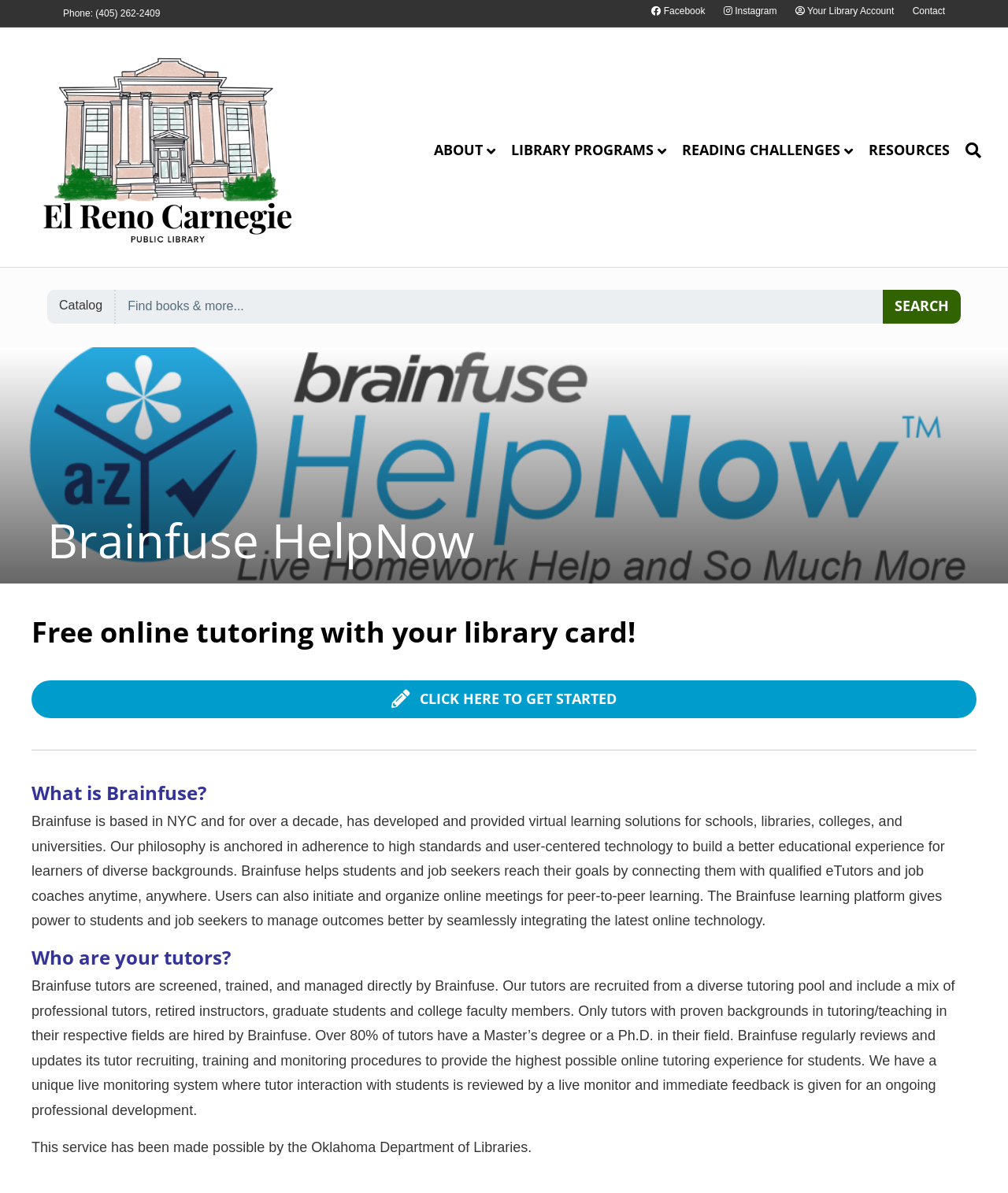Please reply to the following question with a single word or a short phrase:
Who are the tutors on Brainfuse?

Professional tutors, retired instructors, graduate students, and college faculty members